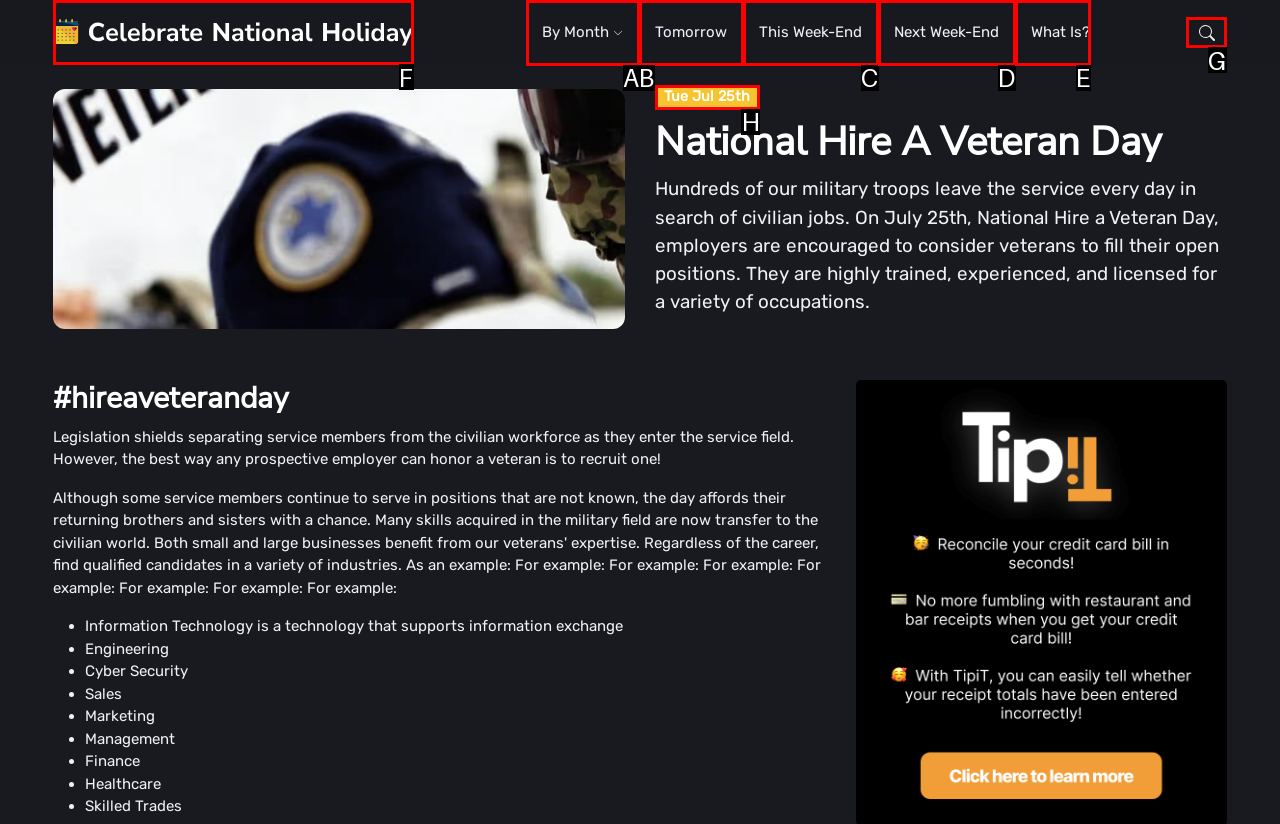Please identify the correct UI element to click for the task: Click the 'Search' button Respond with the letter of the appropriate option.

G